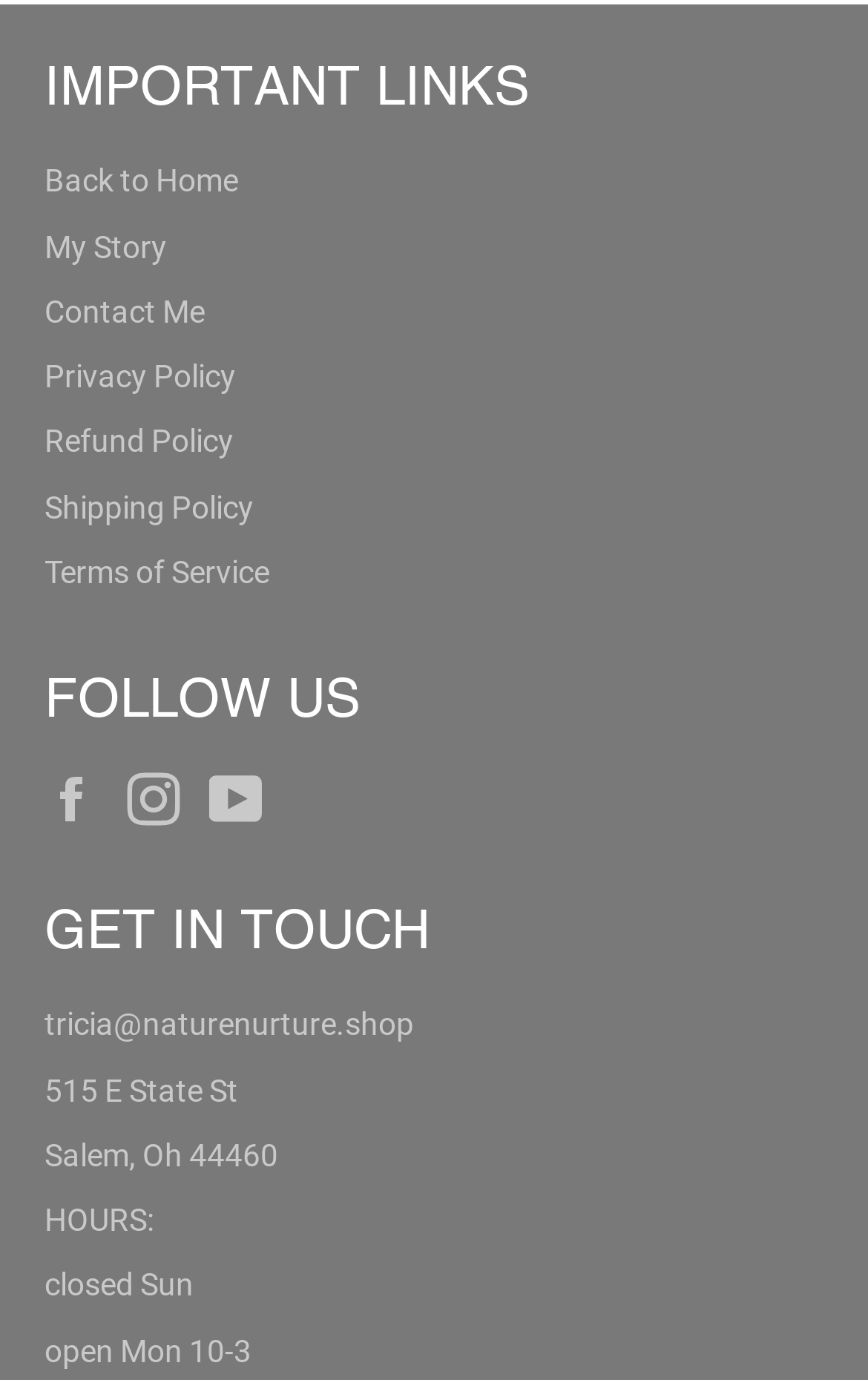Please specify the bounding box coordinates of the clickable region to carry out the following instruction: "Navigate to the about us page". The coordinates should be four float numbers between 0 and 1, in the format [left, top, right, bottom].

None